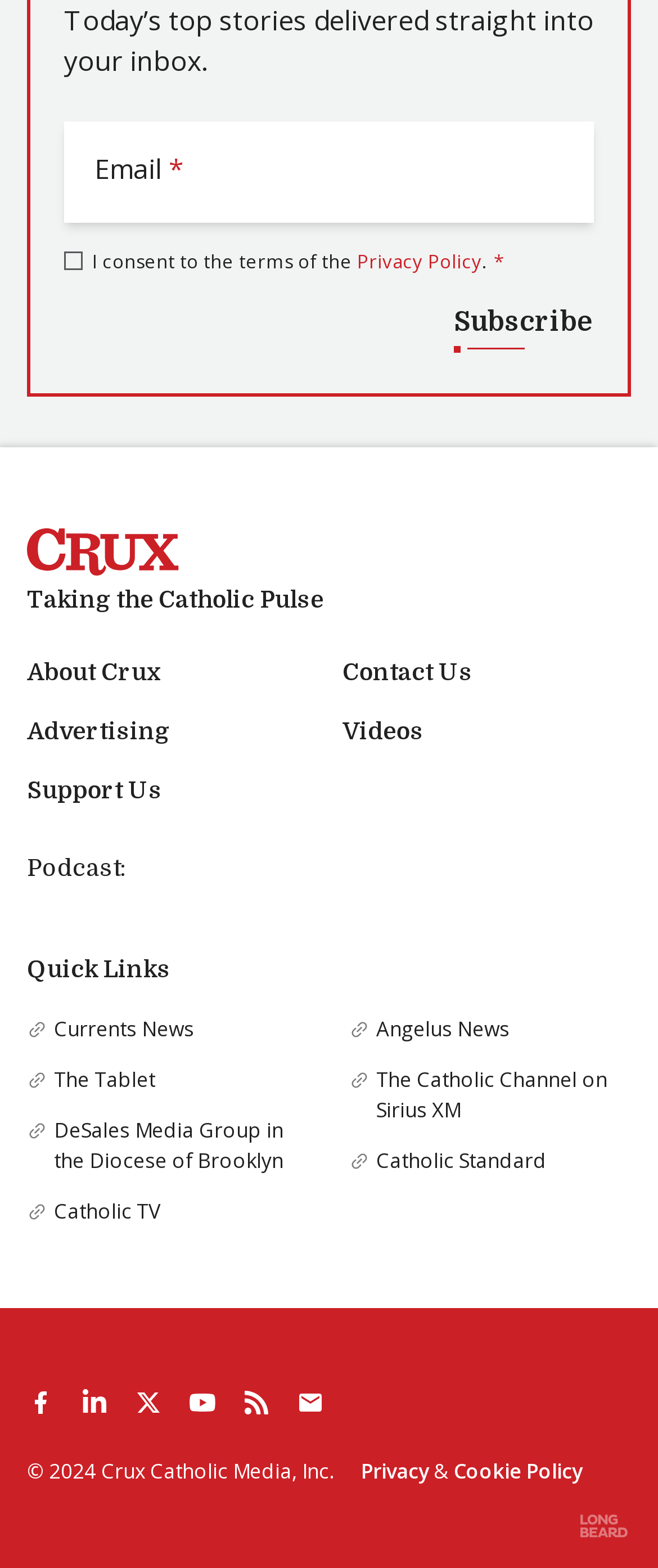What is the copyright year?
Provide a well-explained and detailed answer to the question.

The website has a copyright notice at the bottom, which includes the year '2024', indicating that the website's content is copyrighted up to that year.